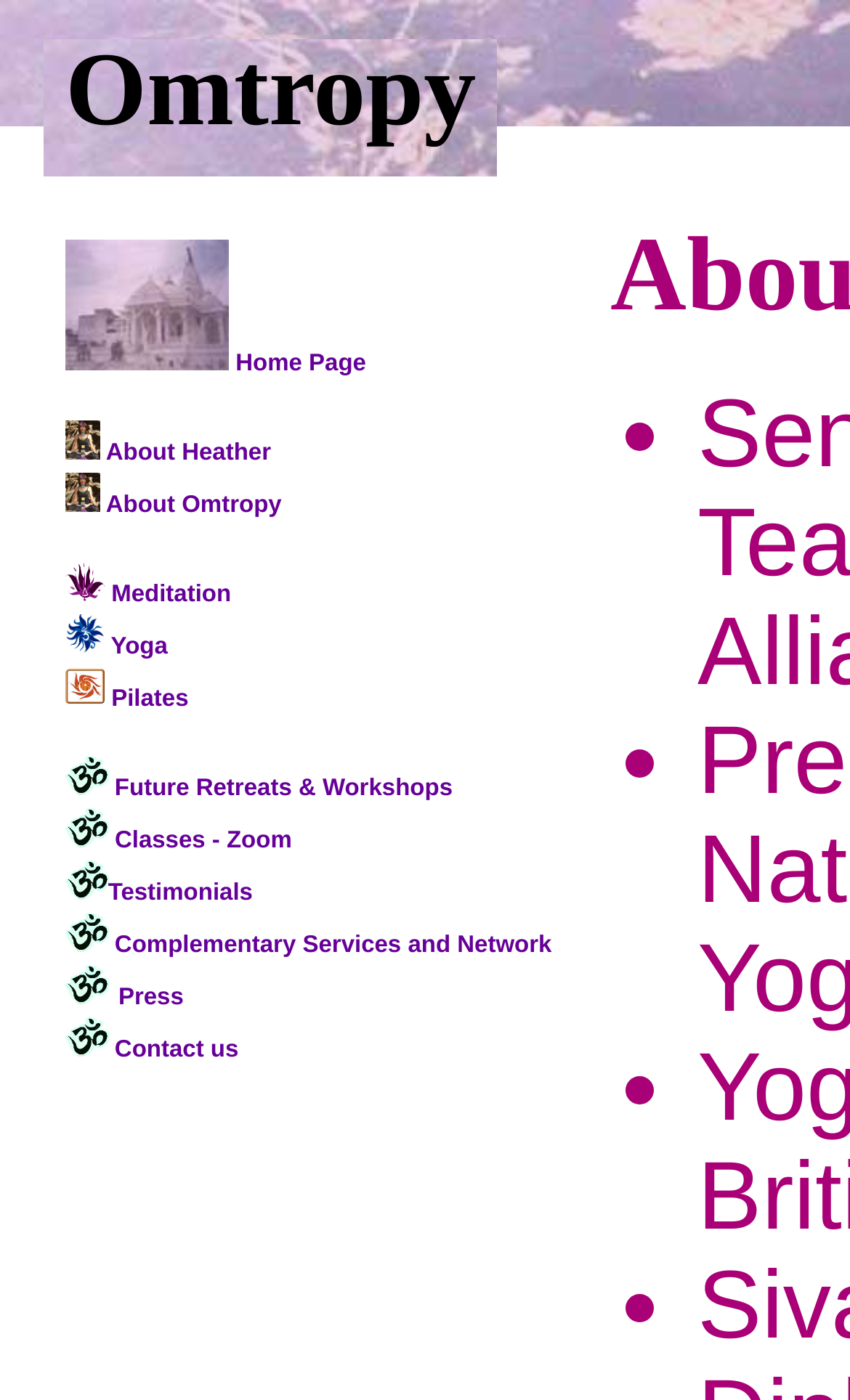Identify the bounding box coordinates of the section that should be clicked to achieve the task described: "go to home page".

[0.077, 0.251, 0.431, 0.269]